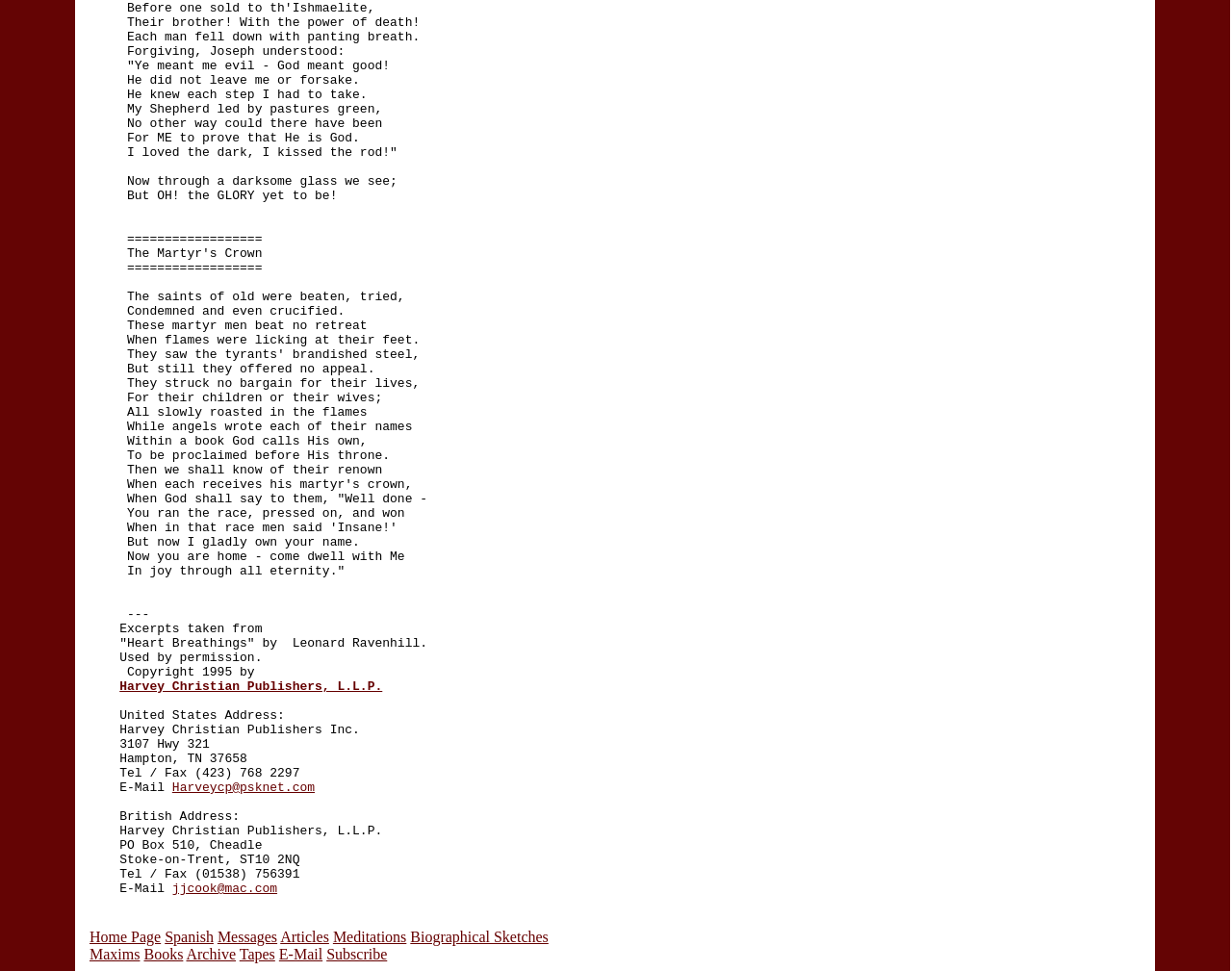What is the email address for the United States office?
Based on the image, respond with a single word or phrase.

Harveycp@psknet.com